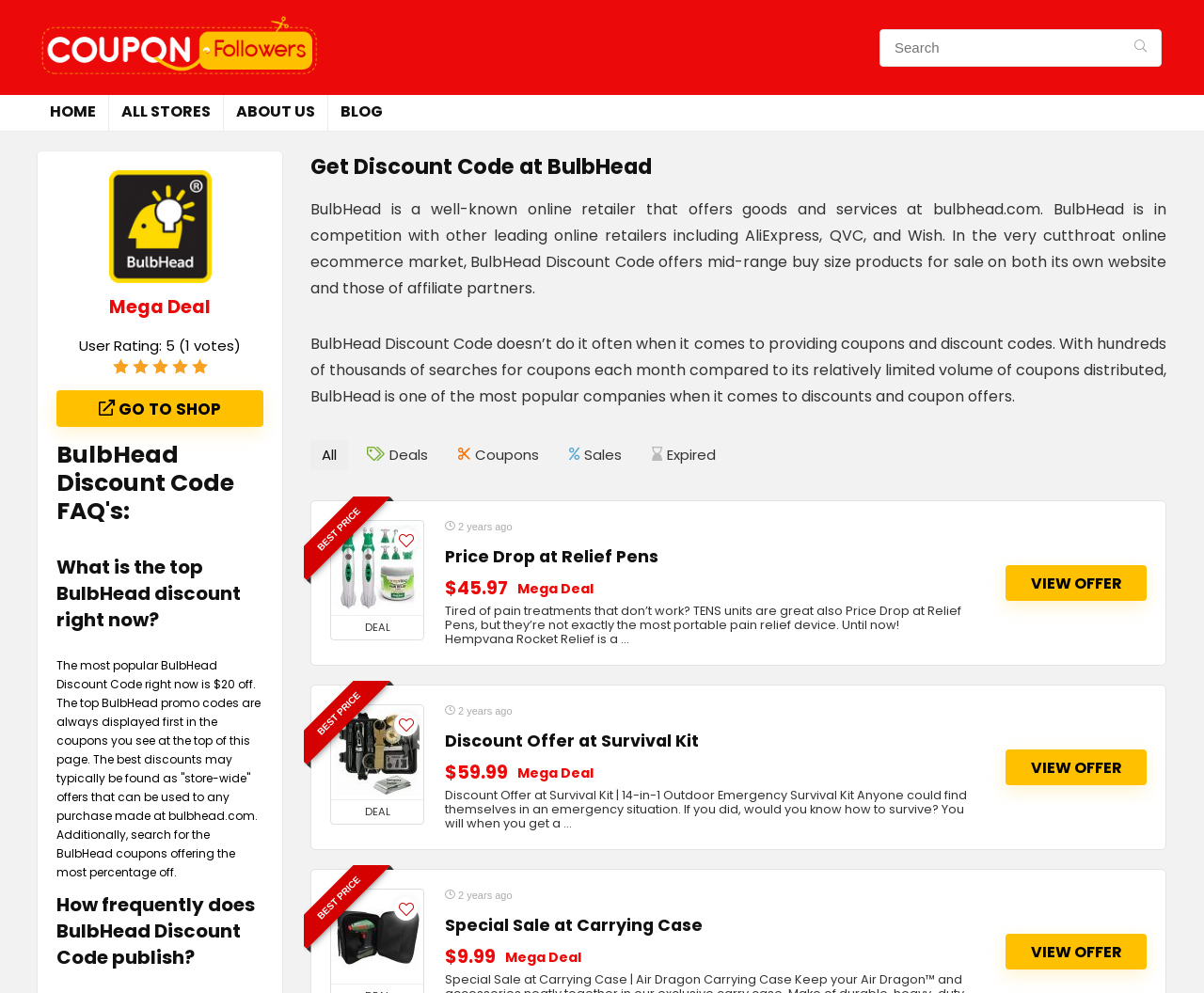Identify and extract the main heading from the webpage.

Get Discount Code at BulbHead